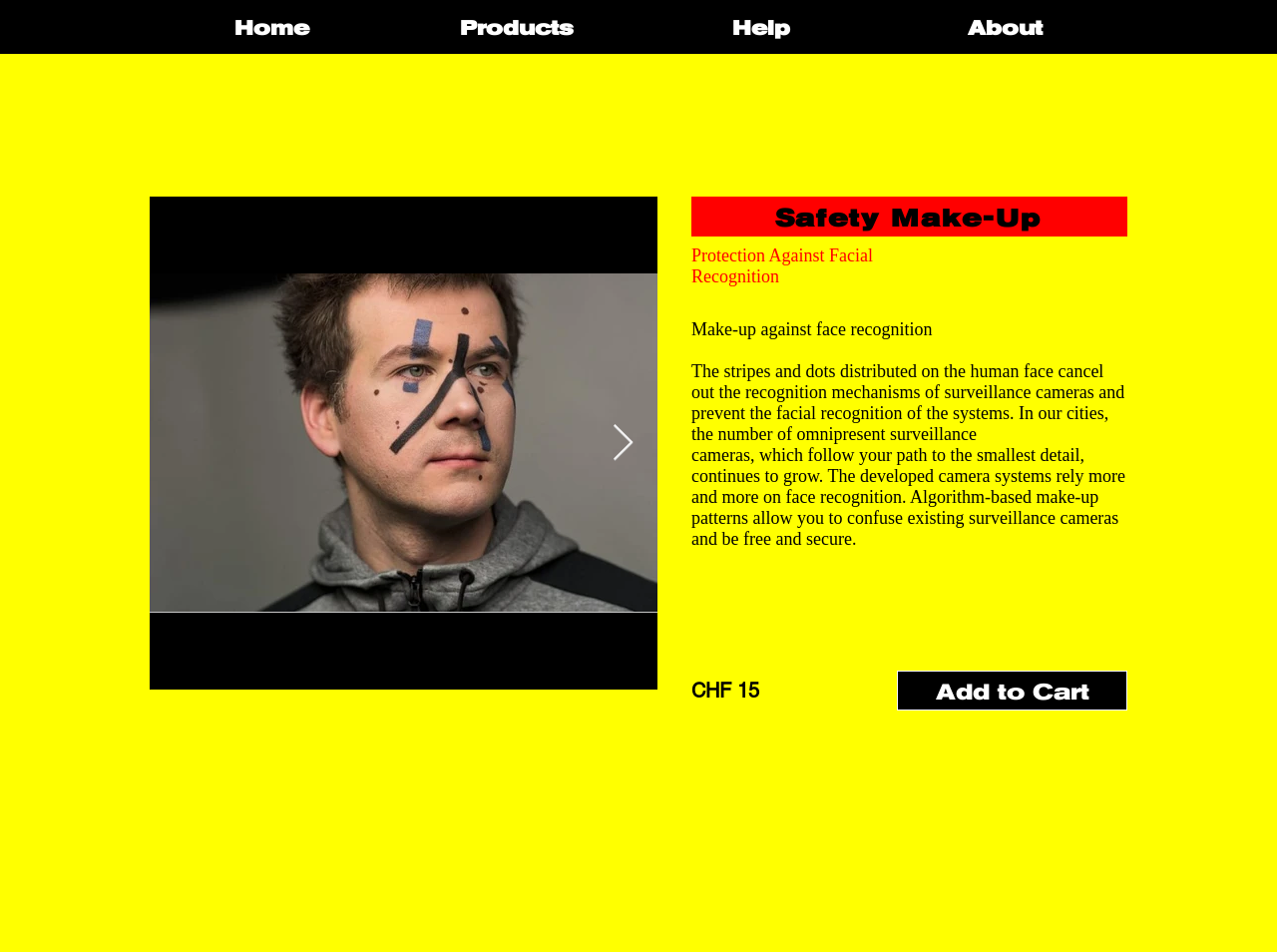Examine the image and give a thorough answer to the following question:
How much does the make-up cost?

The cost of the make-up is mentioned on the webpage as CHF 15, which is displayed below the product description.